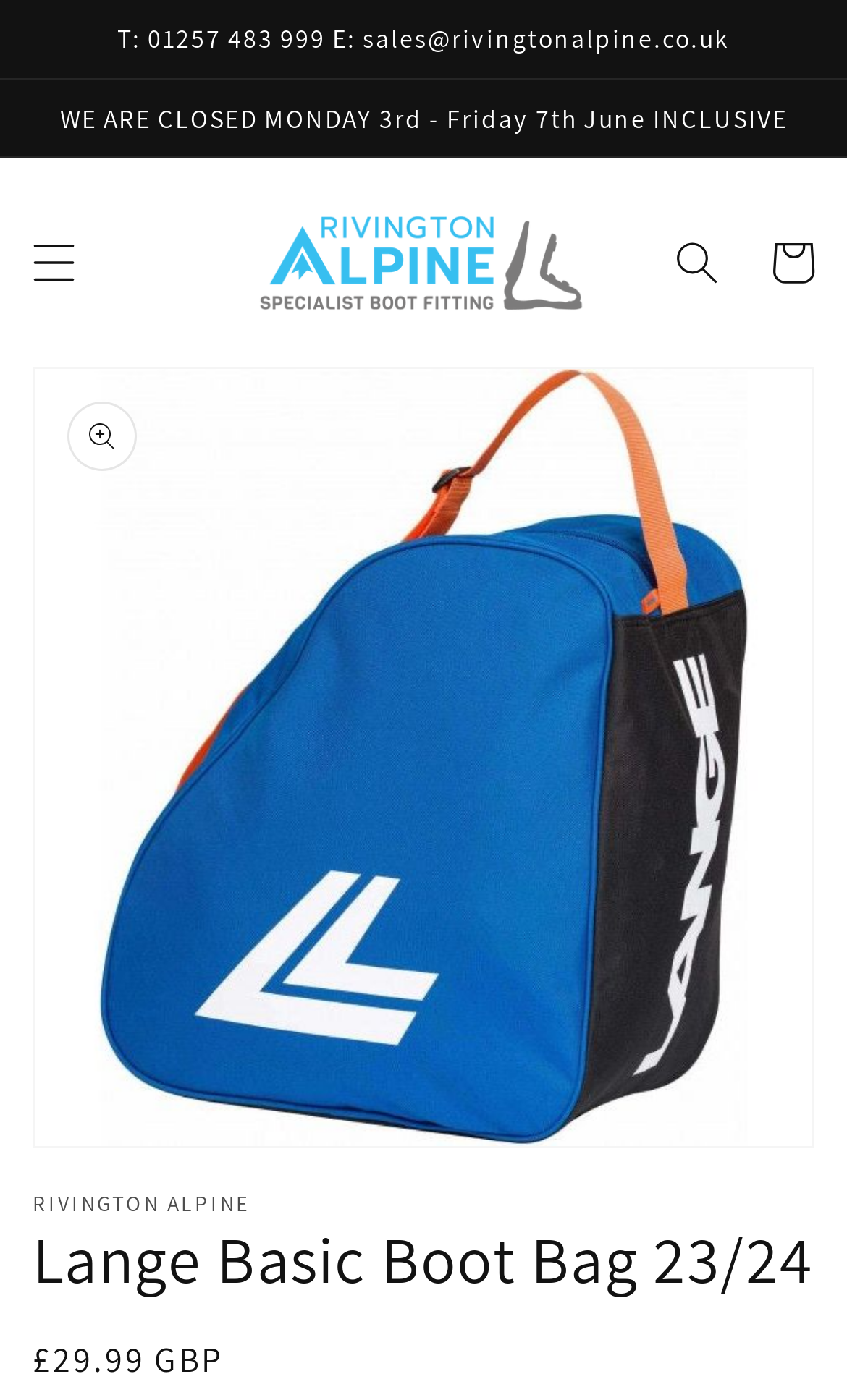Determine the bounding box for the UI element that matches this description: "aria-label="Search"".

[0.767, 0.154, 0.879, 0.222]